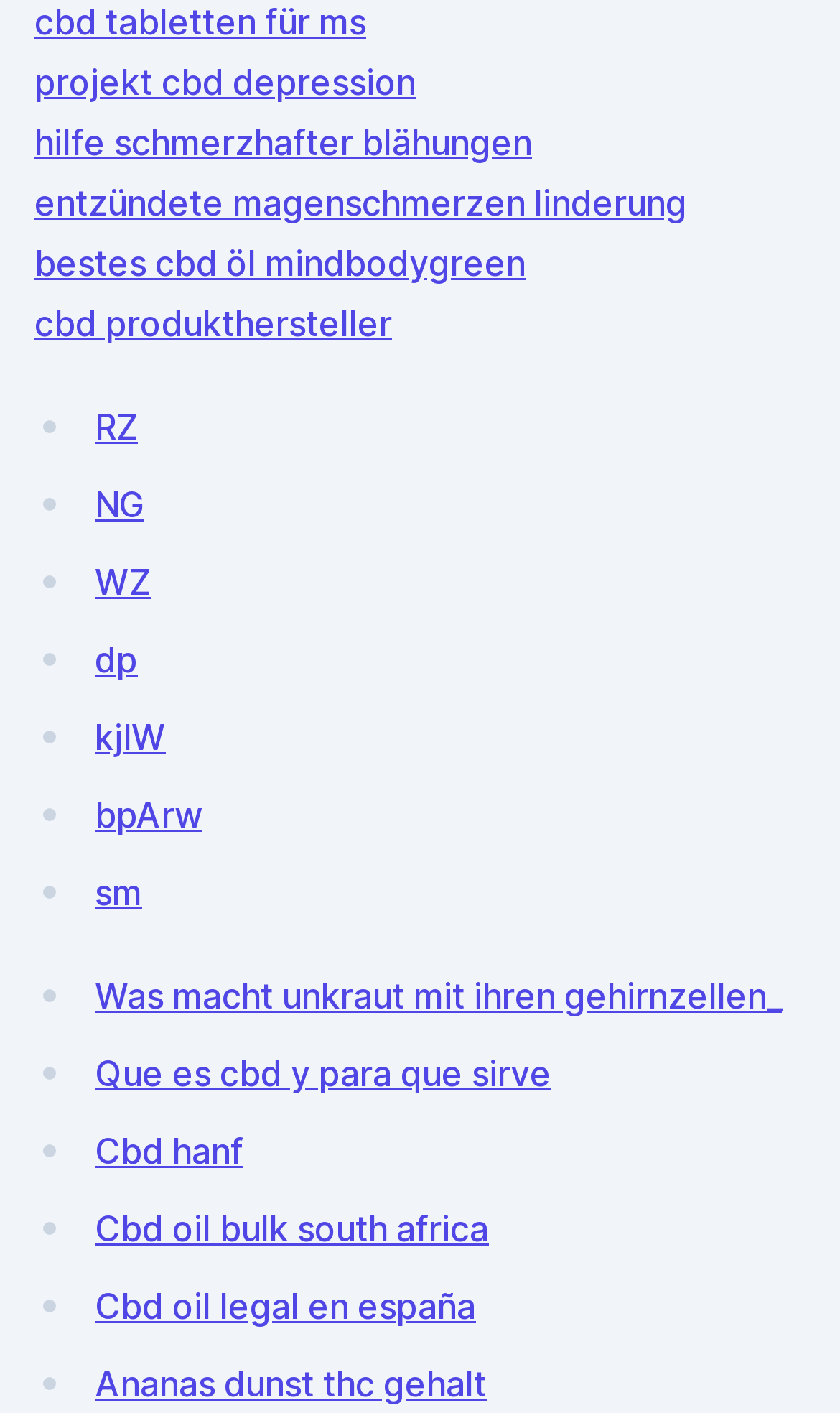Please give a one-word or short phrase response to the following question: 
How many links are there on the webpage?

15